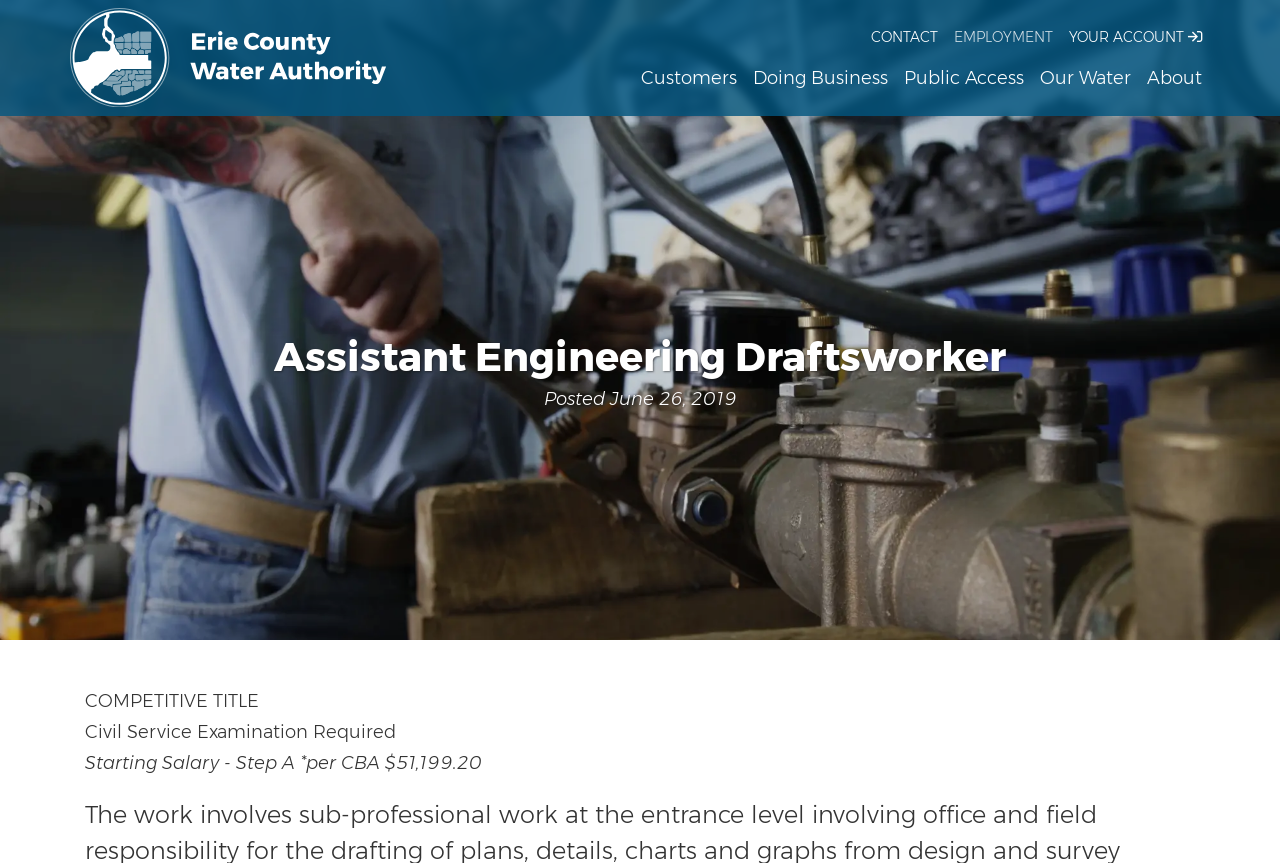Please determine the bounding box coordinates for the UI element described here. Use the format (top-left x, top-left y, bottom-right x, bottom-right y) with values bounded between 0 and 1: Doing Business

[0.582, 0.066, 0.7, 0.116]